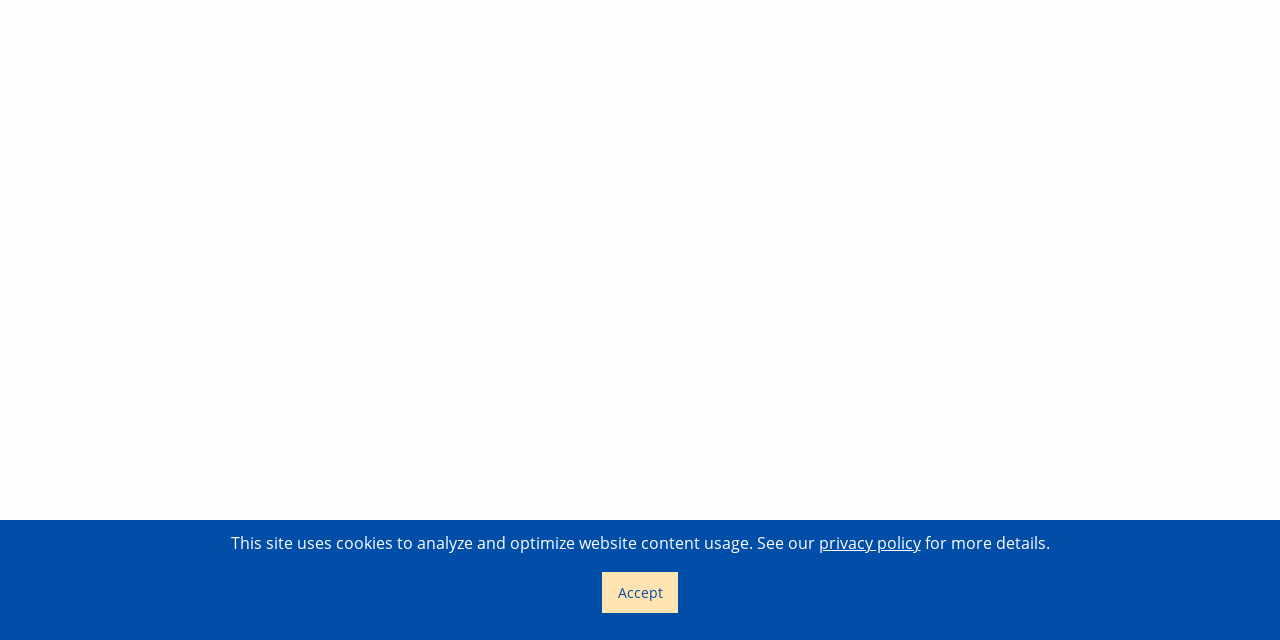Provide the bounding box coordinates for the UI element that is described as: "privacy policy".

[0.639, 0.831, 0.719, 0.865]